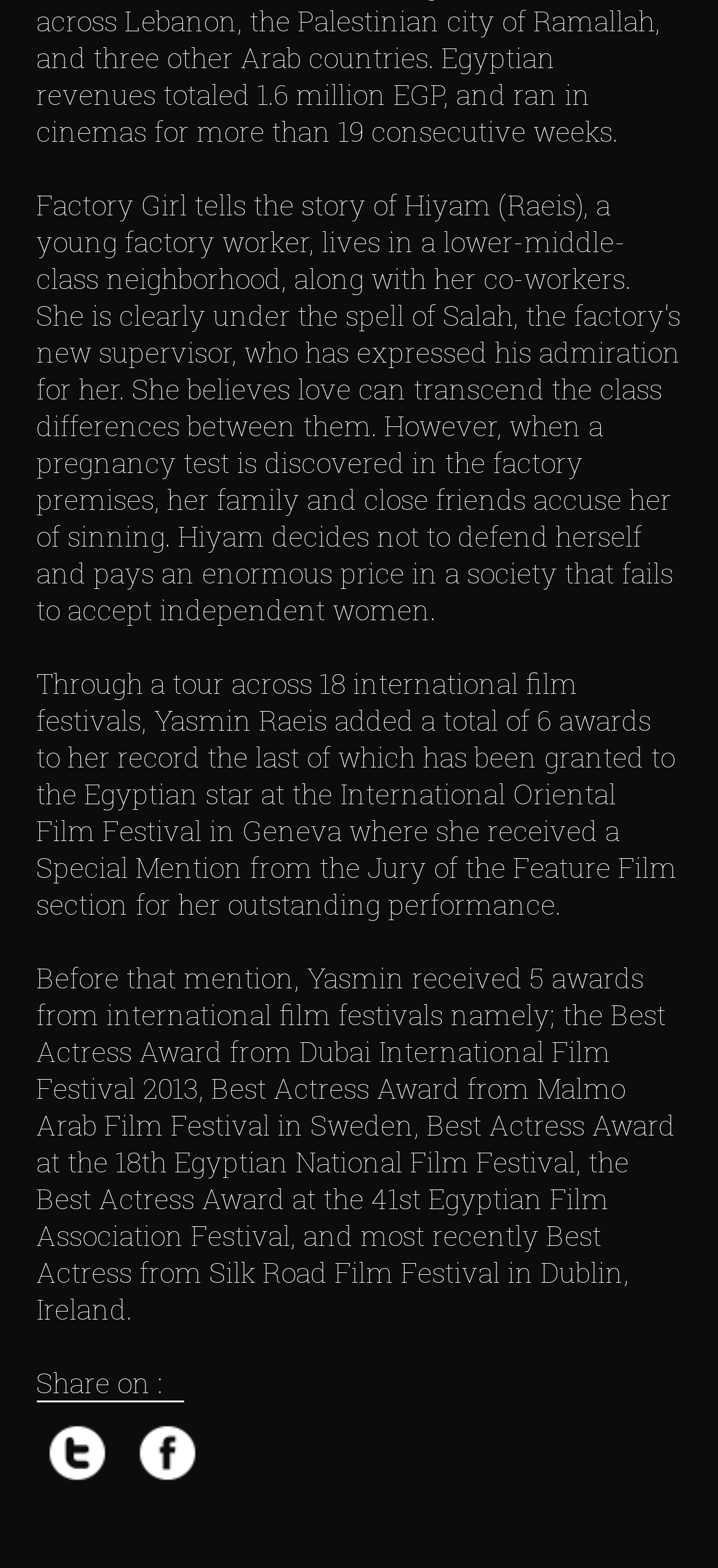In which city did Yasmin Raeis receive the Best Actress Award from Silk Road Film Festival?
Based on the image content, provide your answer in one word or a short phrase.

Dublin